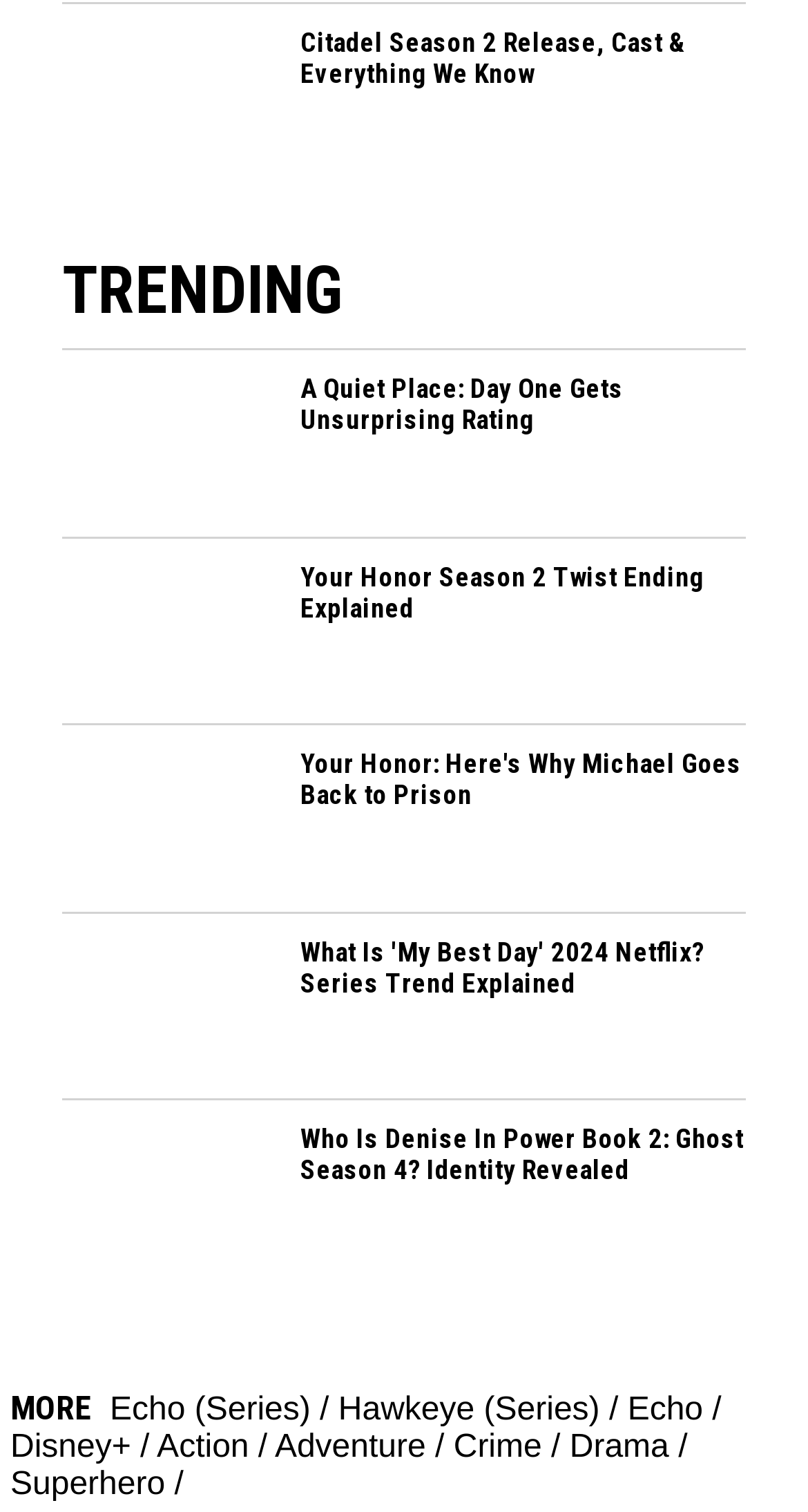Please find the bounding box for the following UI element description. Provide the coordinates in (top-left x, top-left y, bottom-right x, bottom-right y) format, with values between 0 and 1: [player statistics]

None